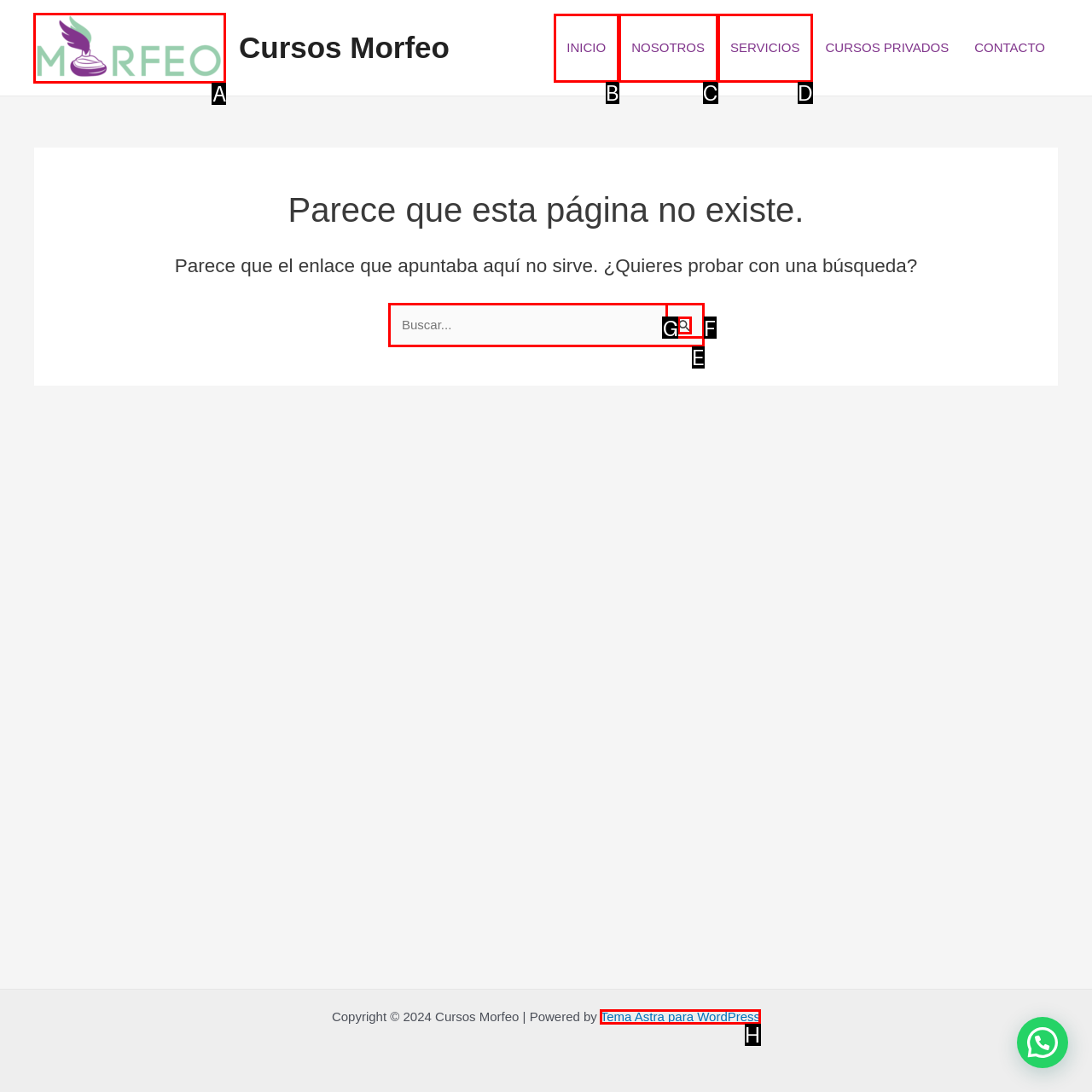Determine the correct UI element to click for this instruction: Click the Cursos Morfeo logo. Respond with the letter of the chosen element.

A